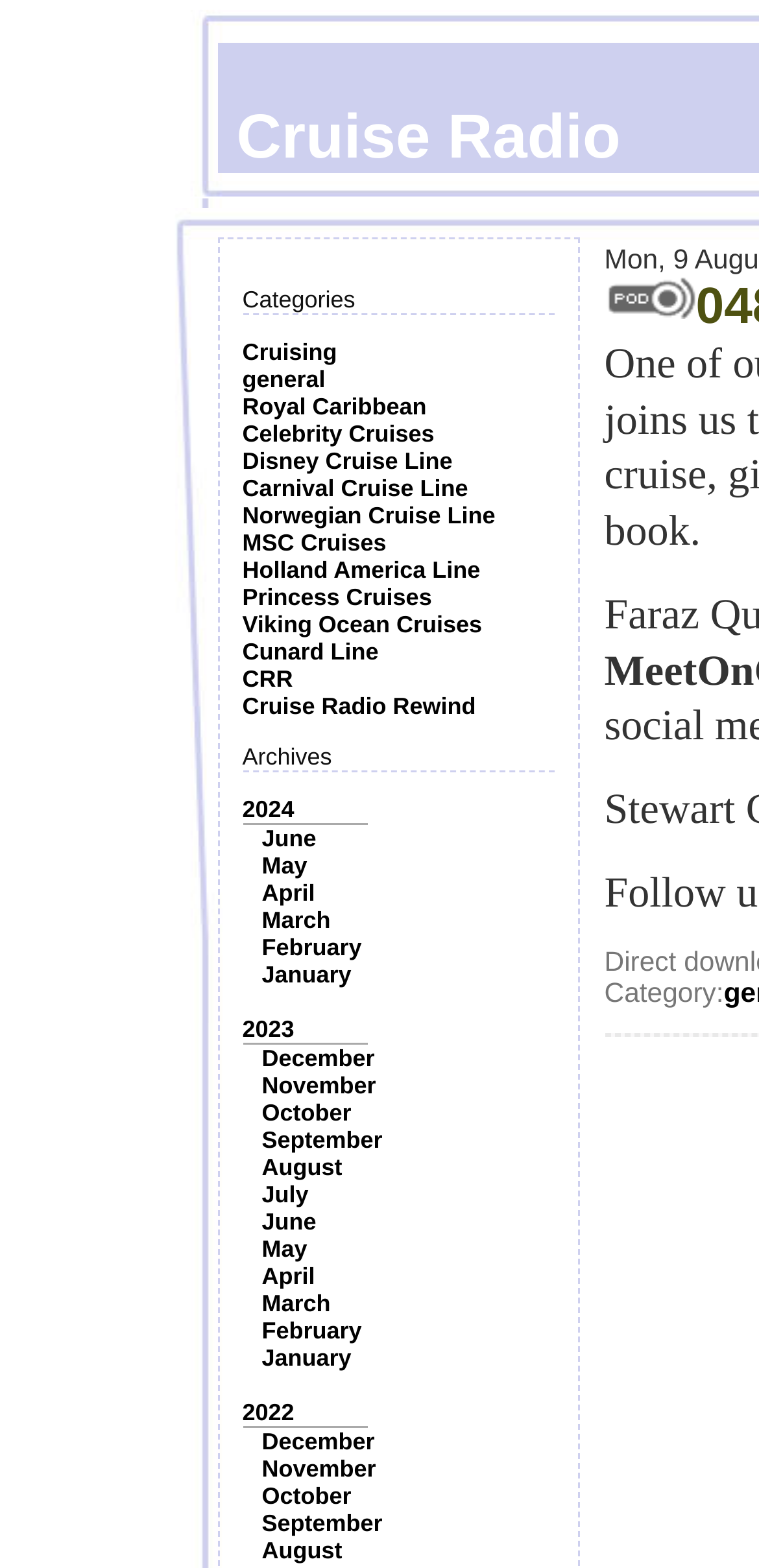How many cruise lines are listed?
Please provide a comprehensive answer to the question based on the webpage screenshot.

I counted the number of link elements below the 'Categories' StaticText element and found 14 links, each representing a different cruise line, such as 'Royal Caribbean', 'Celebrity Cruises', 'Disney Cruise Line', and others.